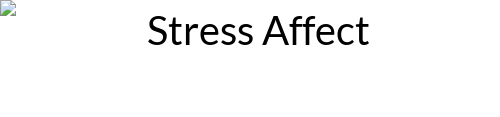Please provide a comprehensive response to the question below by analyzing the image: 
Where is the image positioned?

The image is positioned just below a heading of the same name, which is 'Stress Affect', as mentioned in the caption. This strategic placement is intended to draw attention and enhance the reader's interest in the topic of stress and its management.